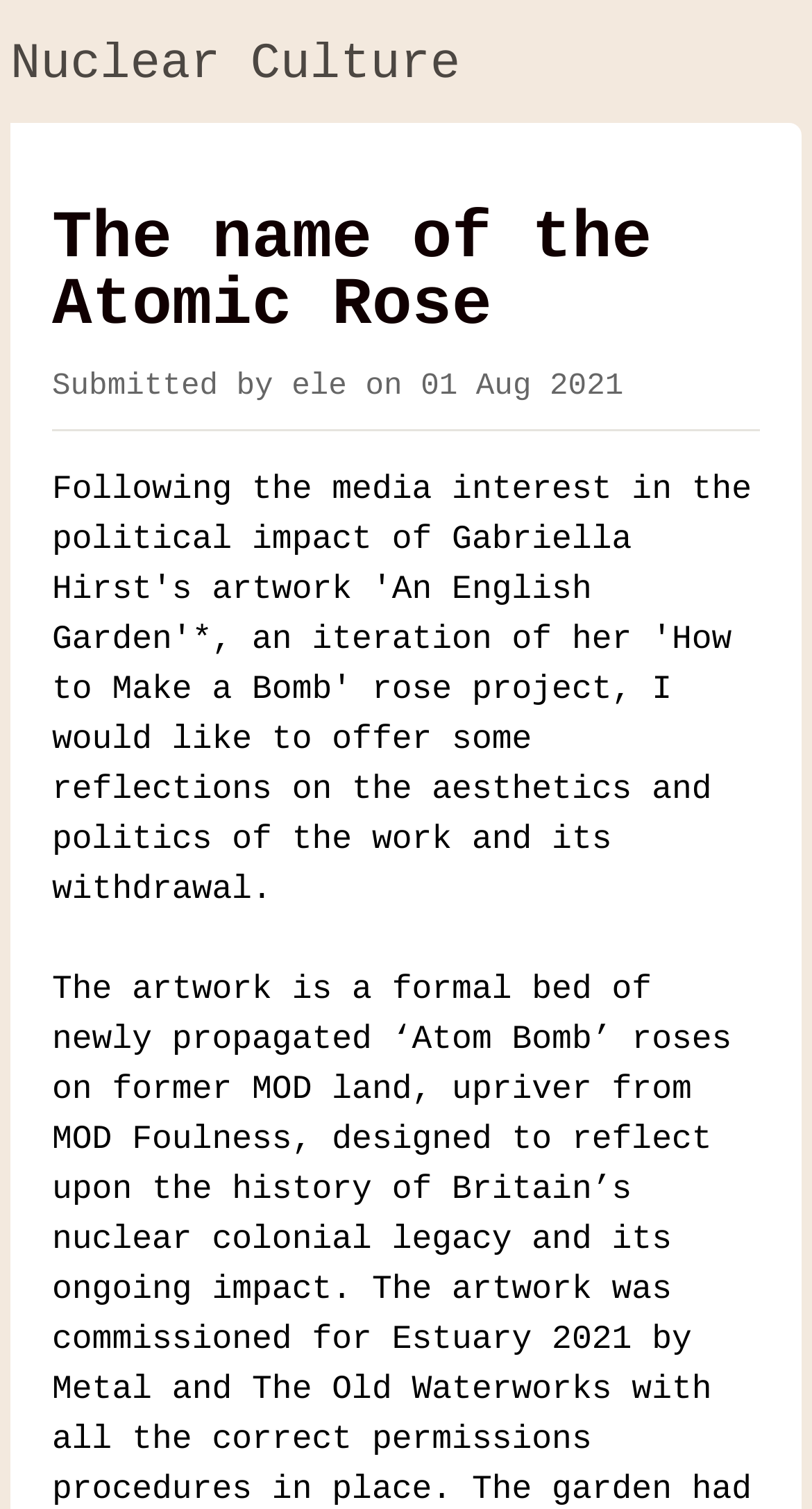Use a single word or phrase to answer the question:
What is the category of the article?

Nuclear Culture